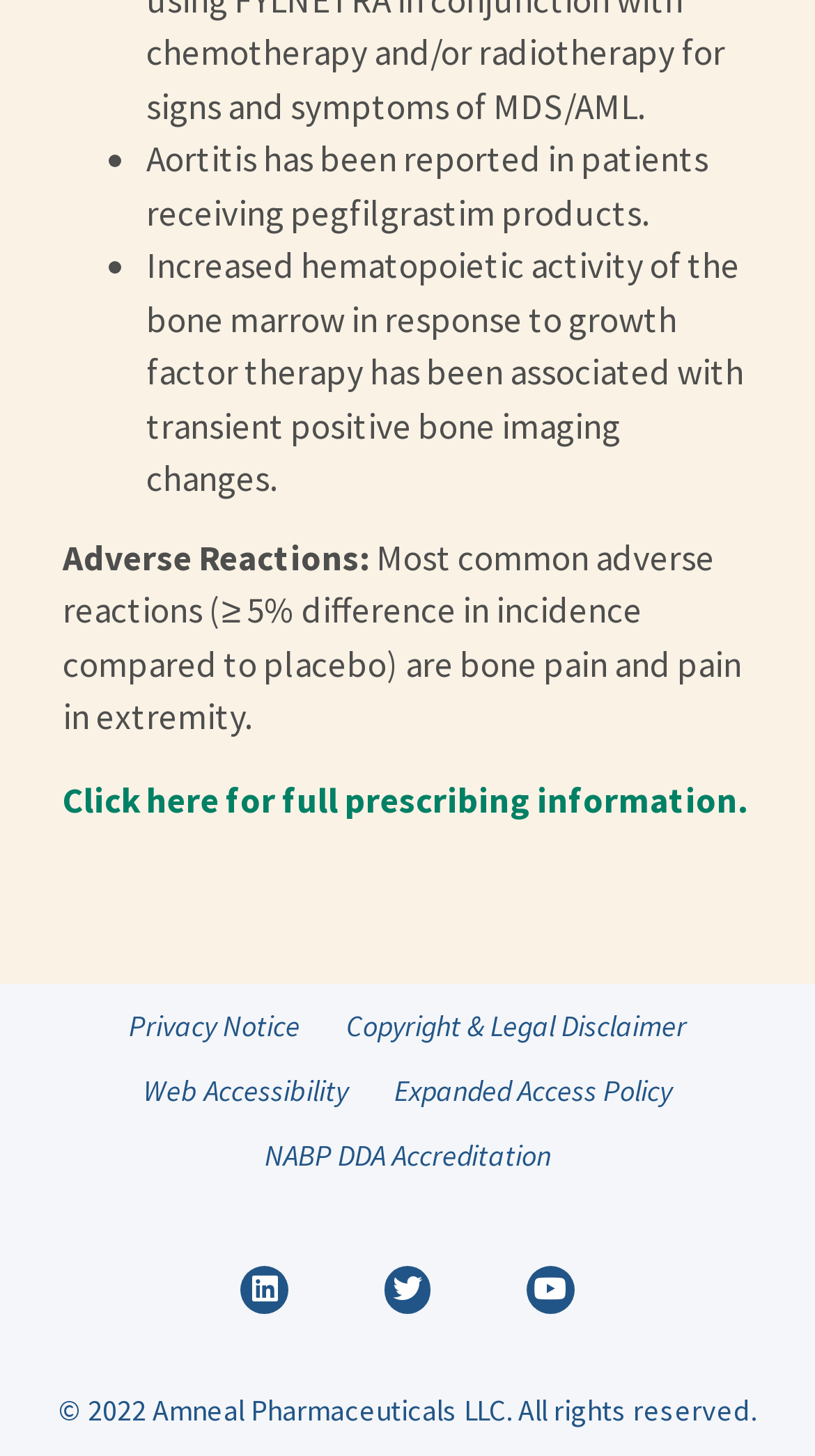Identify and provide the bounding box coordinates of the UI element described: "Privacy Notice". The coordinates should be formatted as [left, top, right, bottom], with each number being a float between 0 and 1.

[0.158, 0.604, 0.368, 0.633]